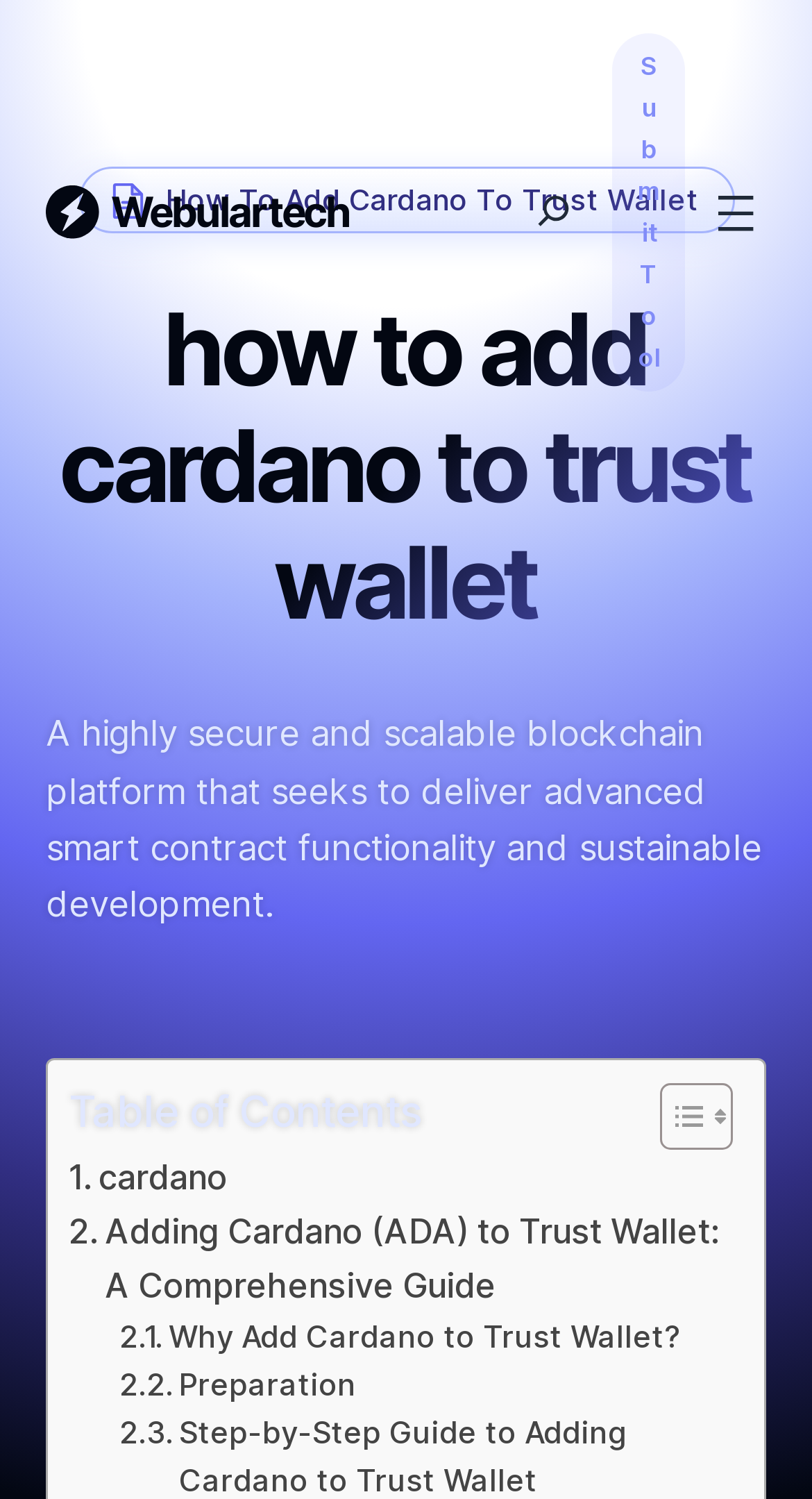Observe the image and answer the following question in detail: What is the topic of the article?

The article appears to be a guide on how to add Cardano to Trust Wallet, as indicated by the heading and the content of the webpage.